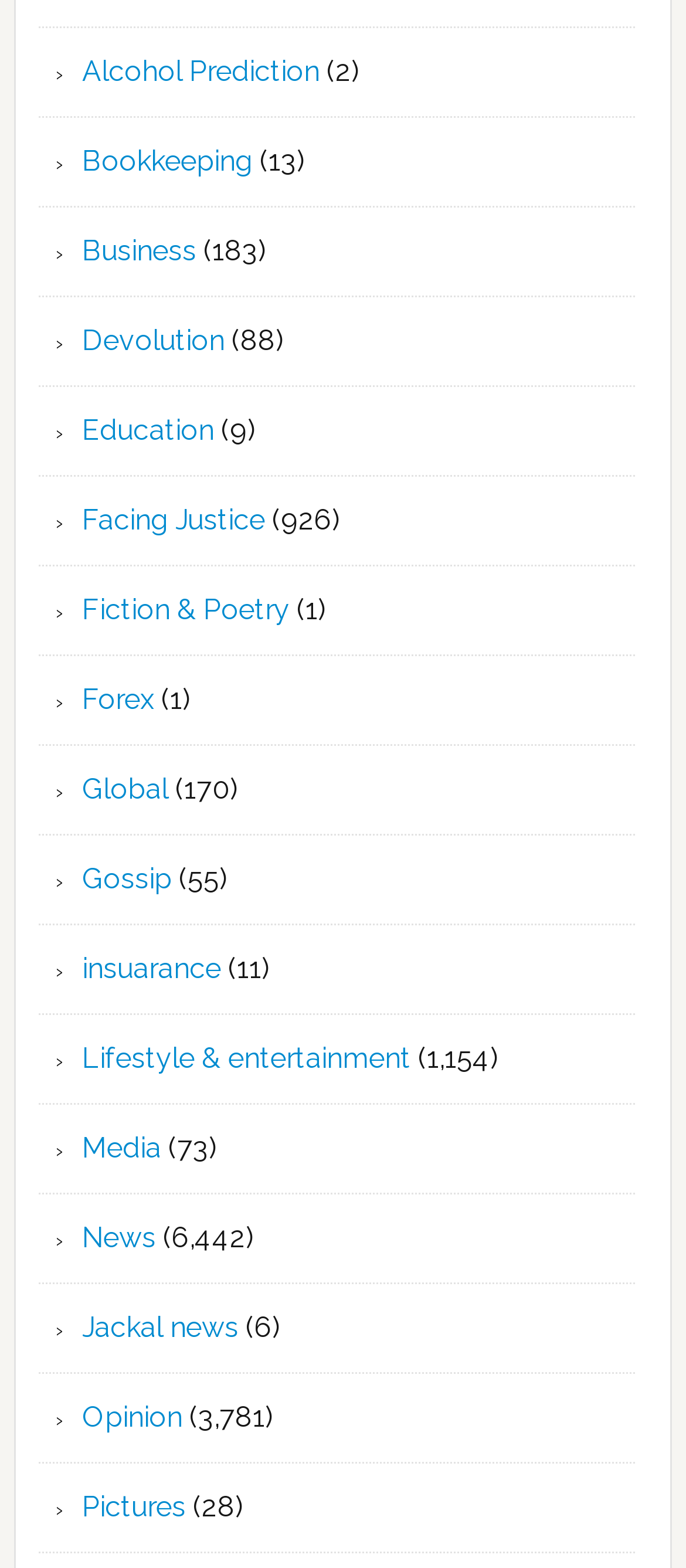Respond to the question below with a concise word or phrase:
What is the first category?

Alcohol Prediction